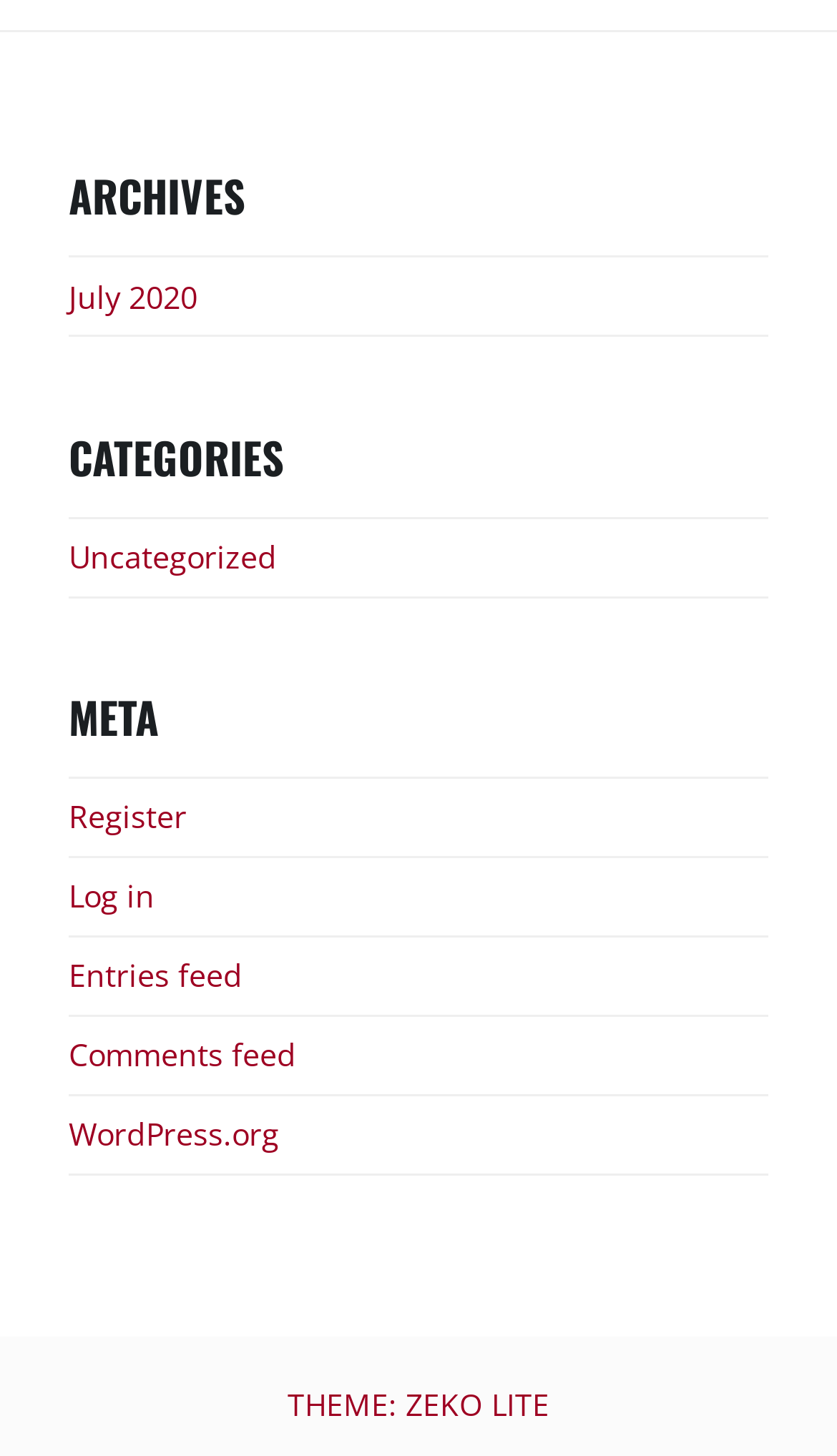What is the last link listed under the 'META' heading?
Answer the question with just one word or phrase using the image.

Comments feed